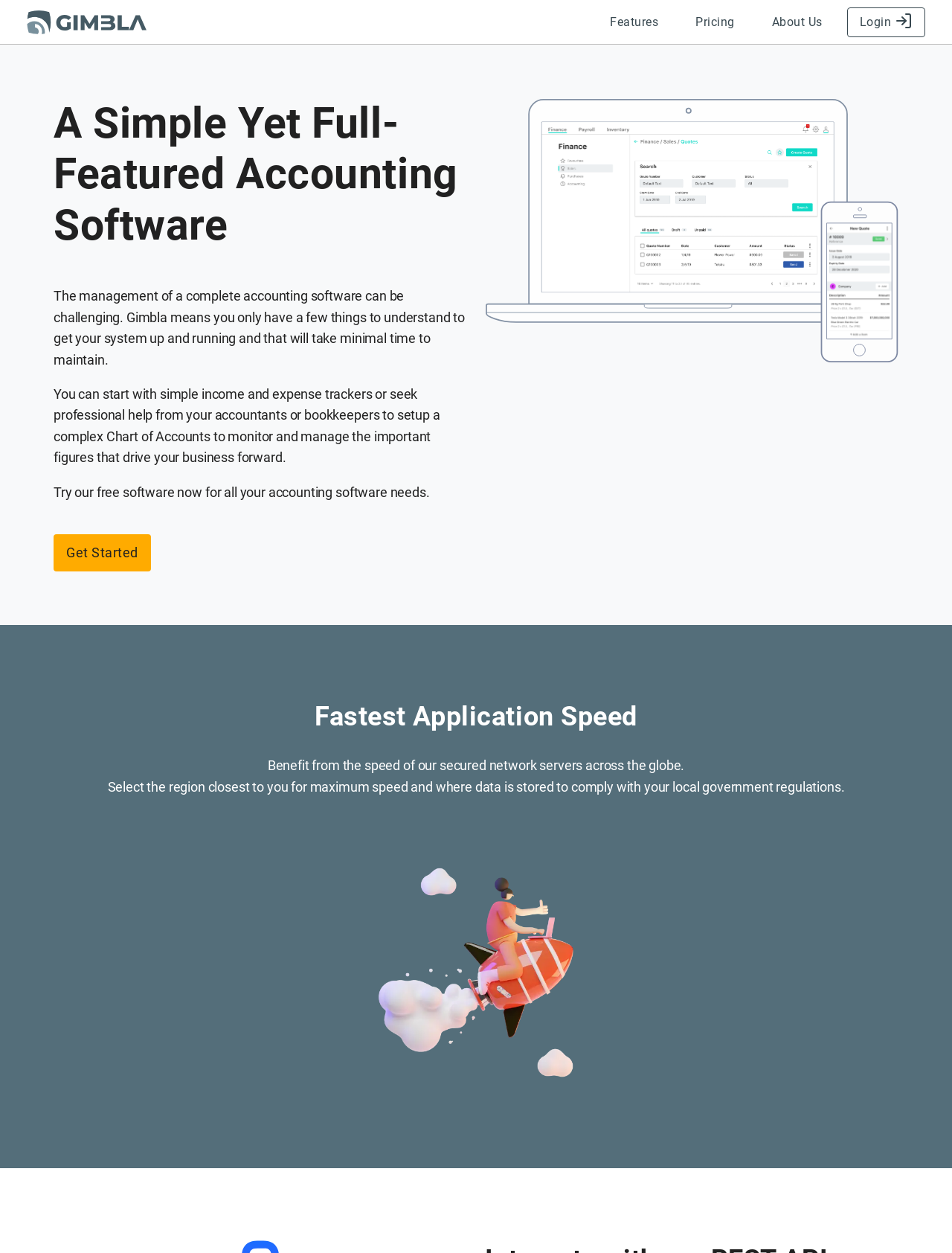Refer to the image and answer the question with as much detail as possible: What is the purpose of this software?

Based on the webpage content, it appears that the software is designed for accounting purposes, specifically for small to medium-sized businesses. The text mentions 'accounting software needs' and 'Chart of Accounts', which are terms commonly used in accounting.